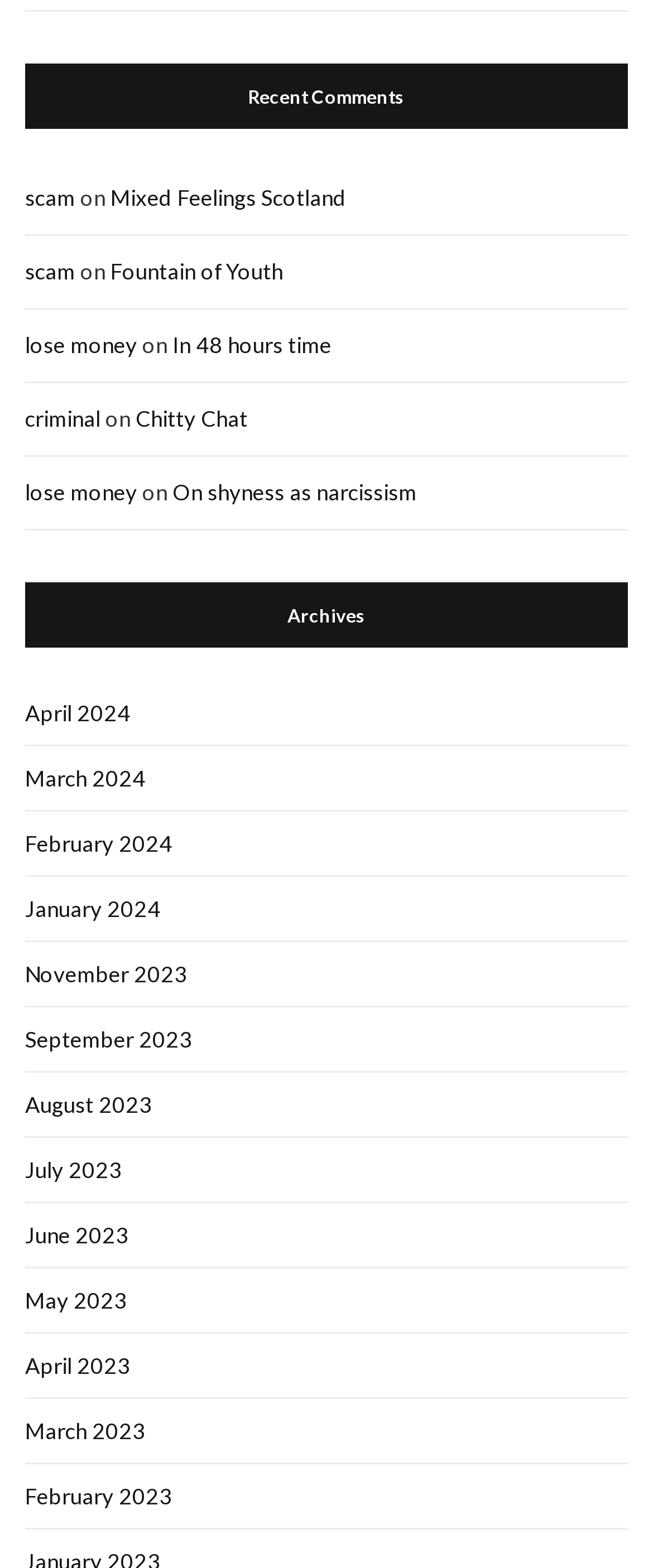Give a concise answer using one word or a phrase to the following question:
How many recent comments are listed?

10